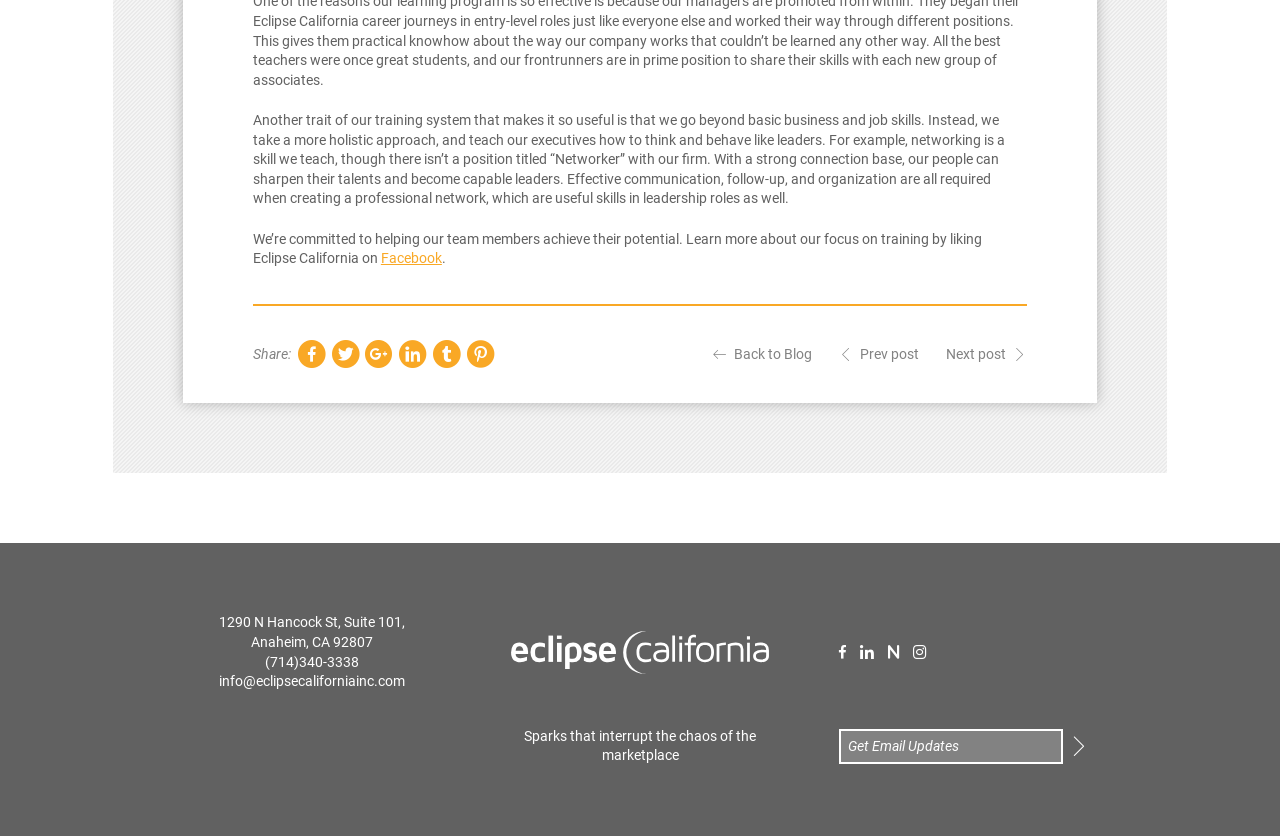Identify the bounding box for the element characterized by the following description: "title="Share this post on Pinterest"".

[0.365, 0.408, 0.386, 0.441]